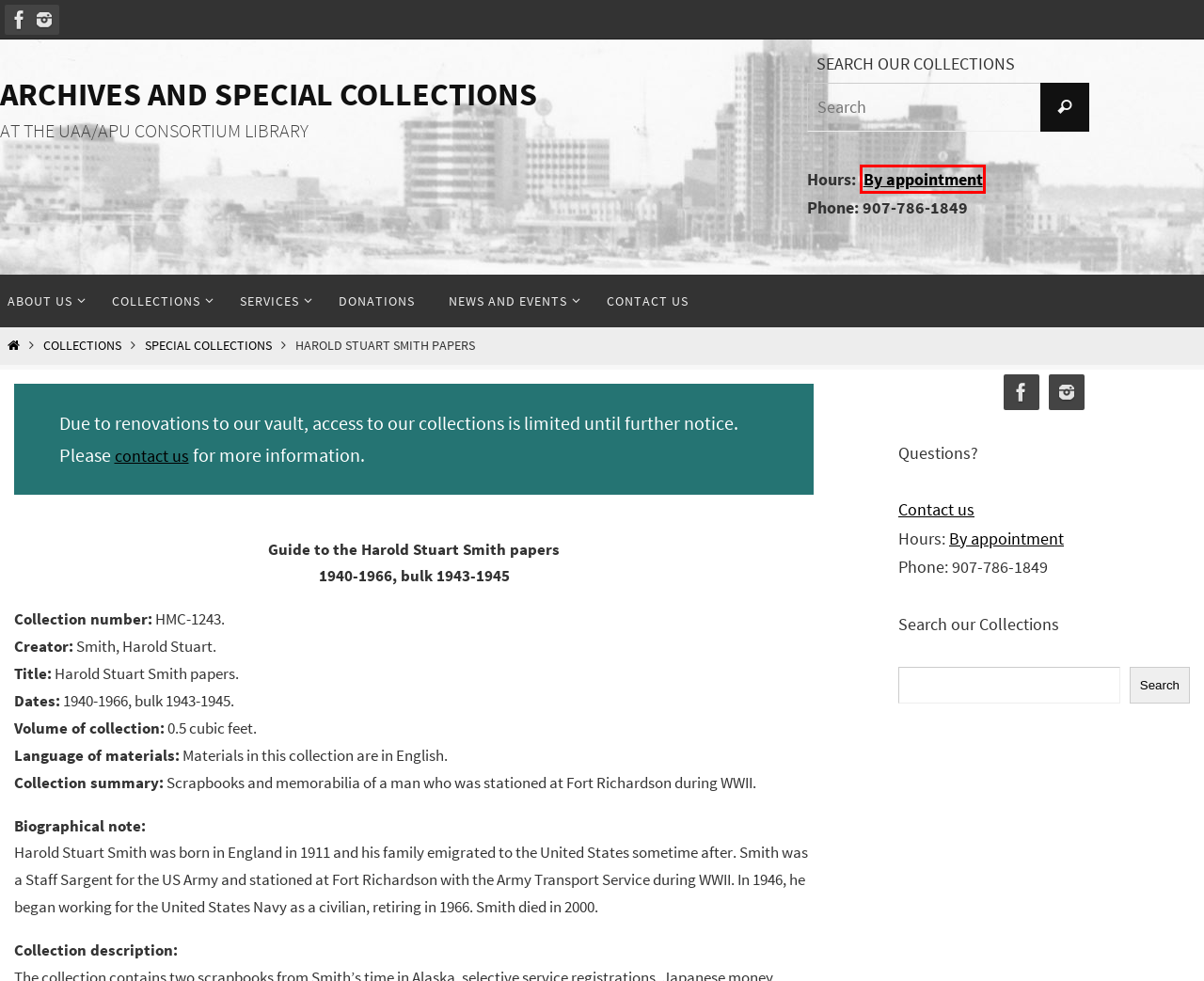A screenshot of a webpage is given with a red bounding box around a UI element. Choose the description that best matches the new webpage shown after clicking the element within the red bounding box. Here are the candidates:
A. Contact us for appointments - Archives and Special Collections
B. Blog Archives - Archives and Special Collections
C. Archives and Special Collections - At the UAA/APU Consortium Library
D. Special Collections - Archives and Special Collections
E. Services - Archives and Special Collections
F. Collections - Archives and Special Collections
G. Contact us - Archives and Special Collections
H. Research appointment calendar - Archives and Special Collections

A